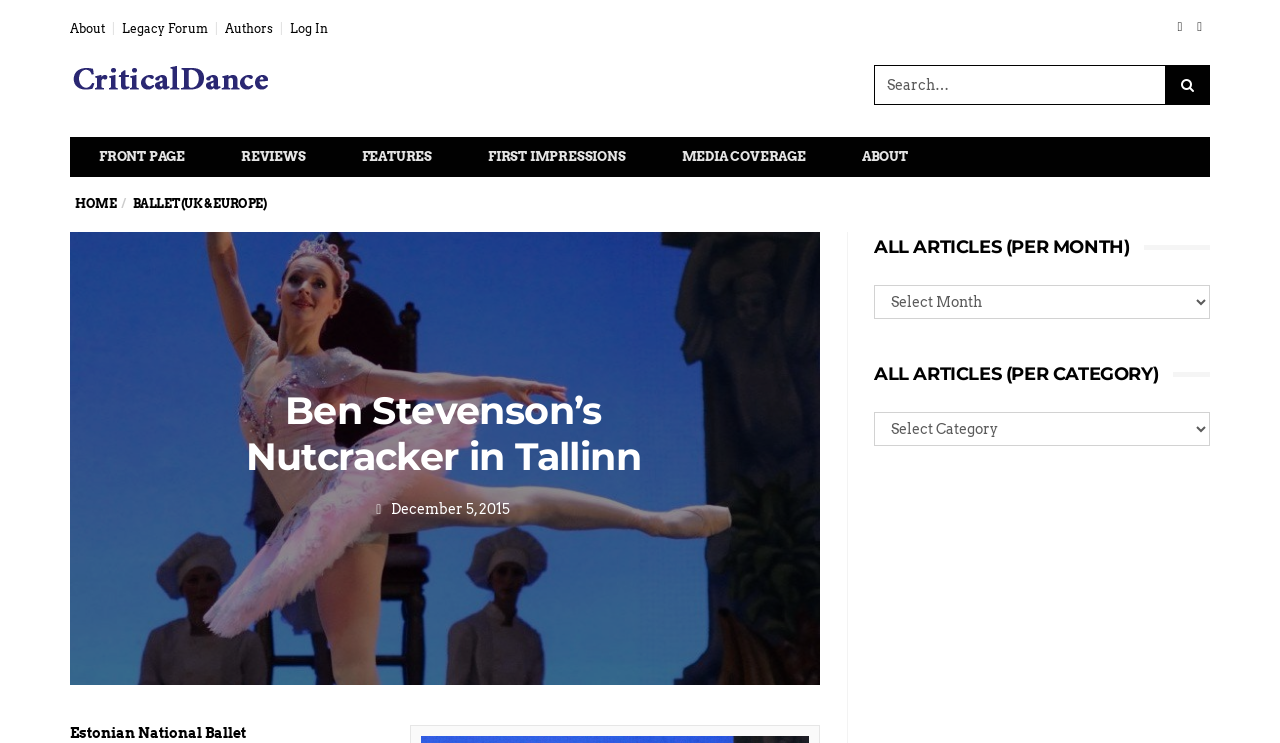Explain the webpage in detail.

The webpage appears to be an article page from the CriticalDance website, specifically featuring a review of Ben Stevenson's Nutcracker in Tallinn. 

At the top of the page, there is a navigation menu with links to various sections of the website, including "About", "Legacy Forum", "Authors", and "Log In". Additionally, there are two social media icons on the top right corner. 

Below the navigation menu, there is a search bar with a magnifying glass icon on the right side. 

The main content of the page is divided into two sections. On the left side, there is a vertical menu with links to different categories, including "HOME", "BALLET (UK & EUROPE)", and others. 

The main article content is on the right side, featuring a heading "Ben Stevenson’s Nutcracker in Tallinn" and a subheading "December 5, 2015". There is a large image above the article text, which takes up most of the right side of the page. The article text itself is not described in the accessibility tree, but it likely contains the review of the ballet performance. 

At the bottom of the page, there is a complementary section with two dropdown menus, one for selecting articles by month and another for selecting articles by category.